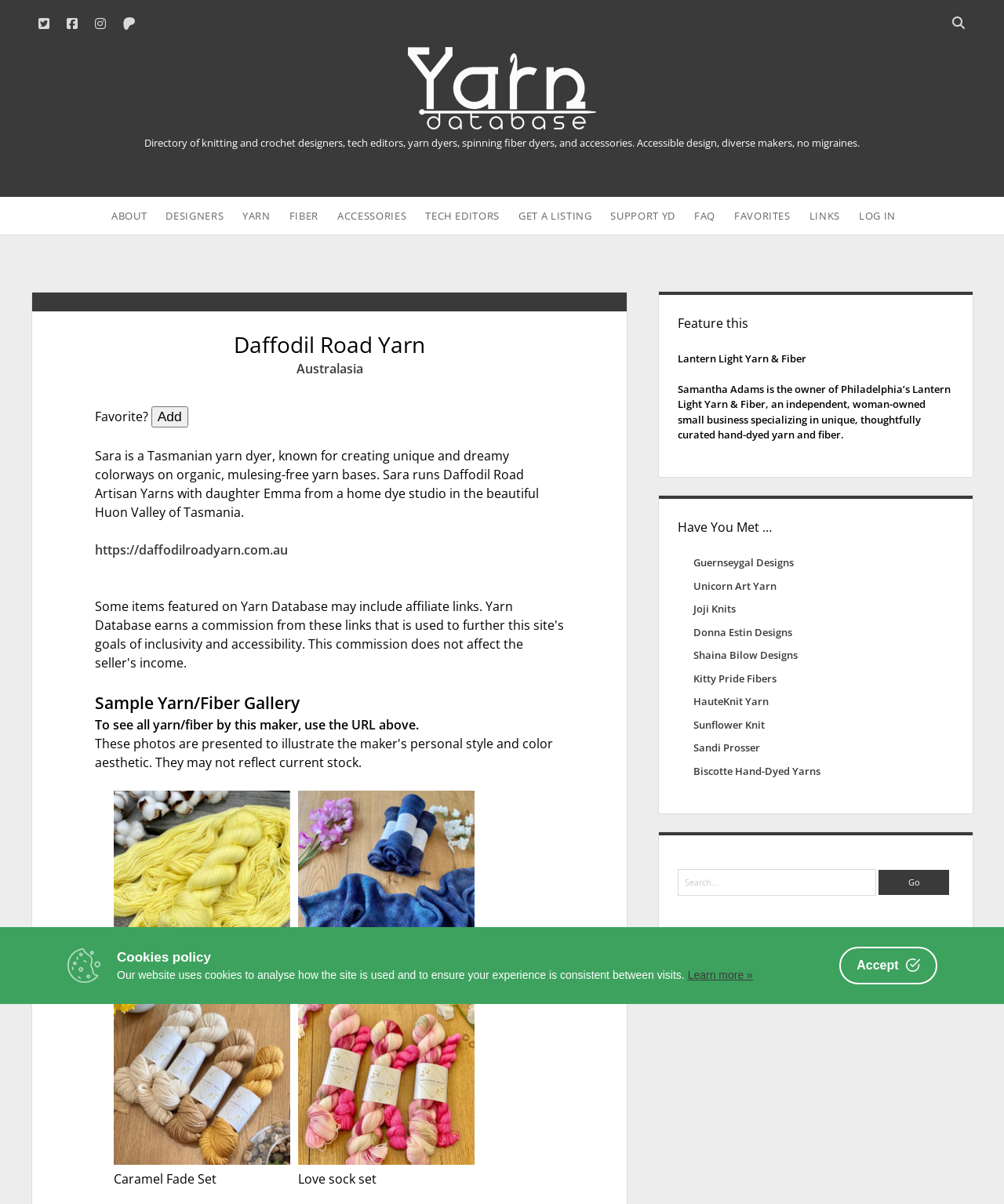Return the bounding box coordinates of the UI element that corresponds to this description: "Donna Estin Designs". The coordinates must be given as four float numbers in the range of 0 and 1, [left, top, right, bottom].

[0.69, 0.519, 0.789, 0.531]